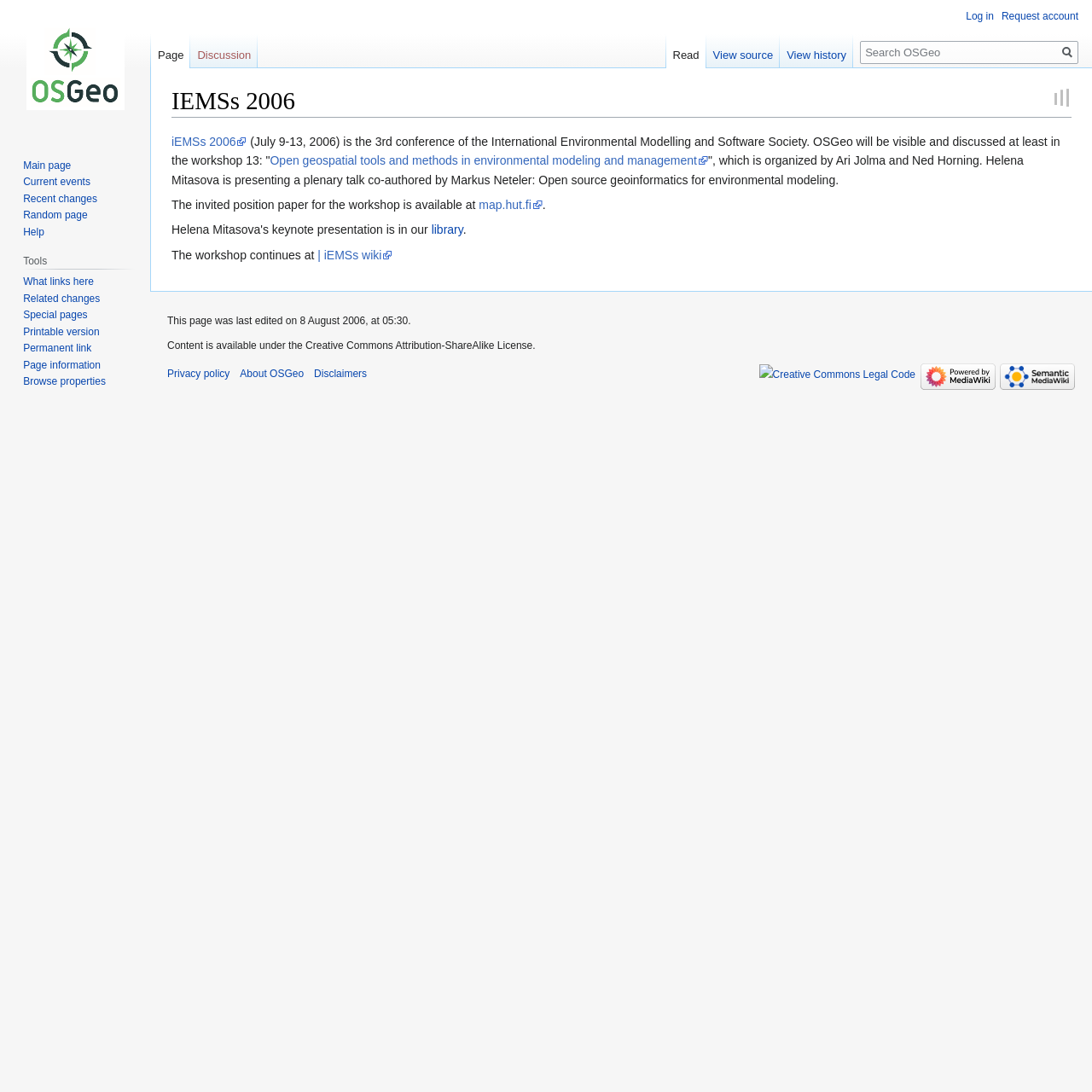Identify the bounding box coordinates of the clickable region to carry out the given instruction: "View source".

[0.647, 0.031, 0.714, 0.062]